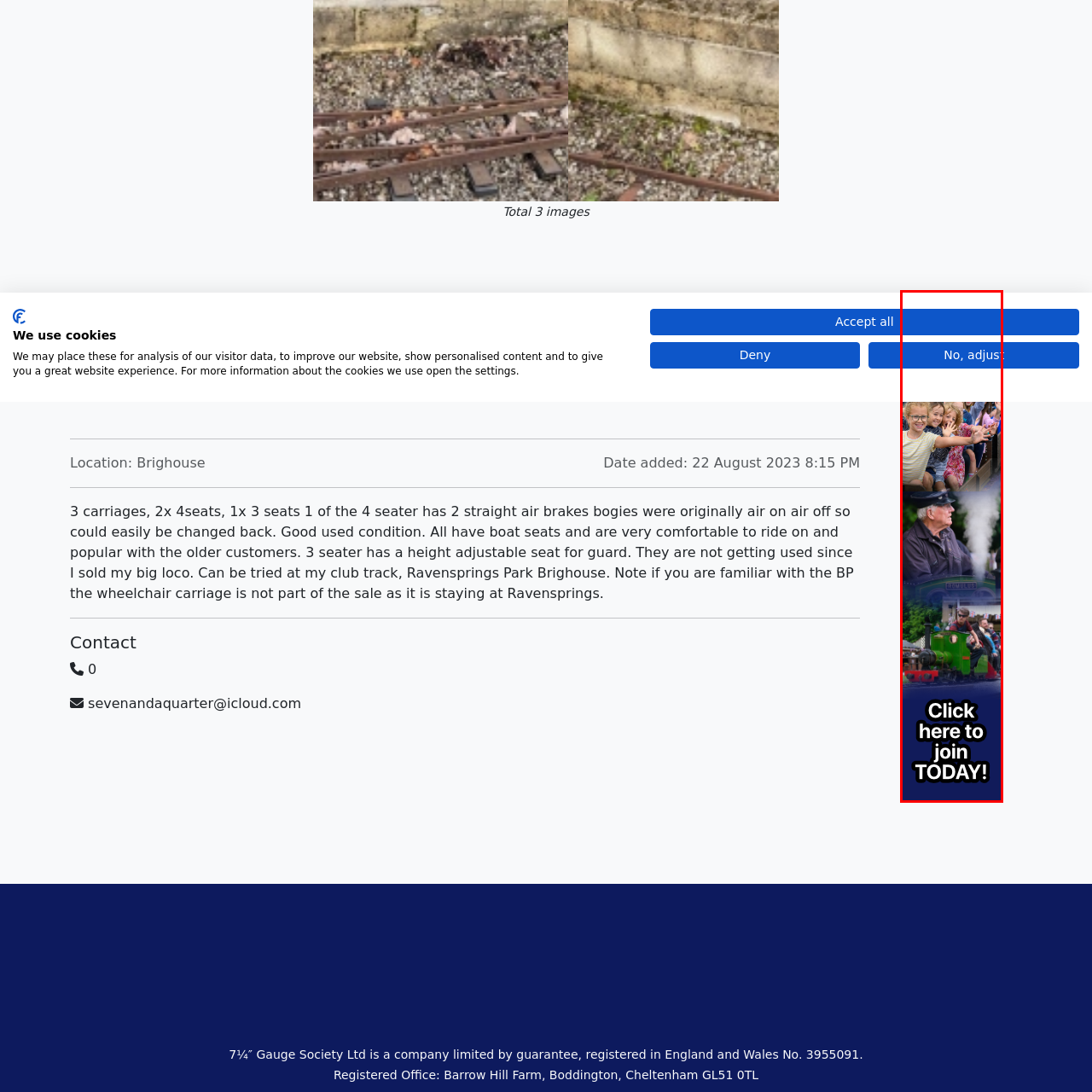Focus on the highlighted area in red, What is the purpose of the 'Click here to join TODAY!' text? Answer using a single word or phrase.

To encourage viewers to join